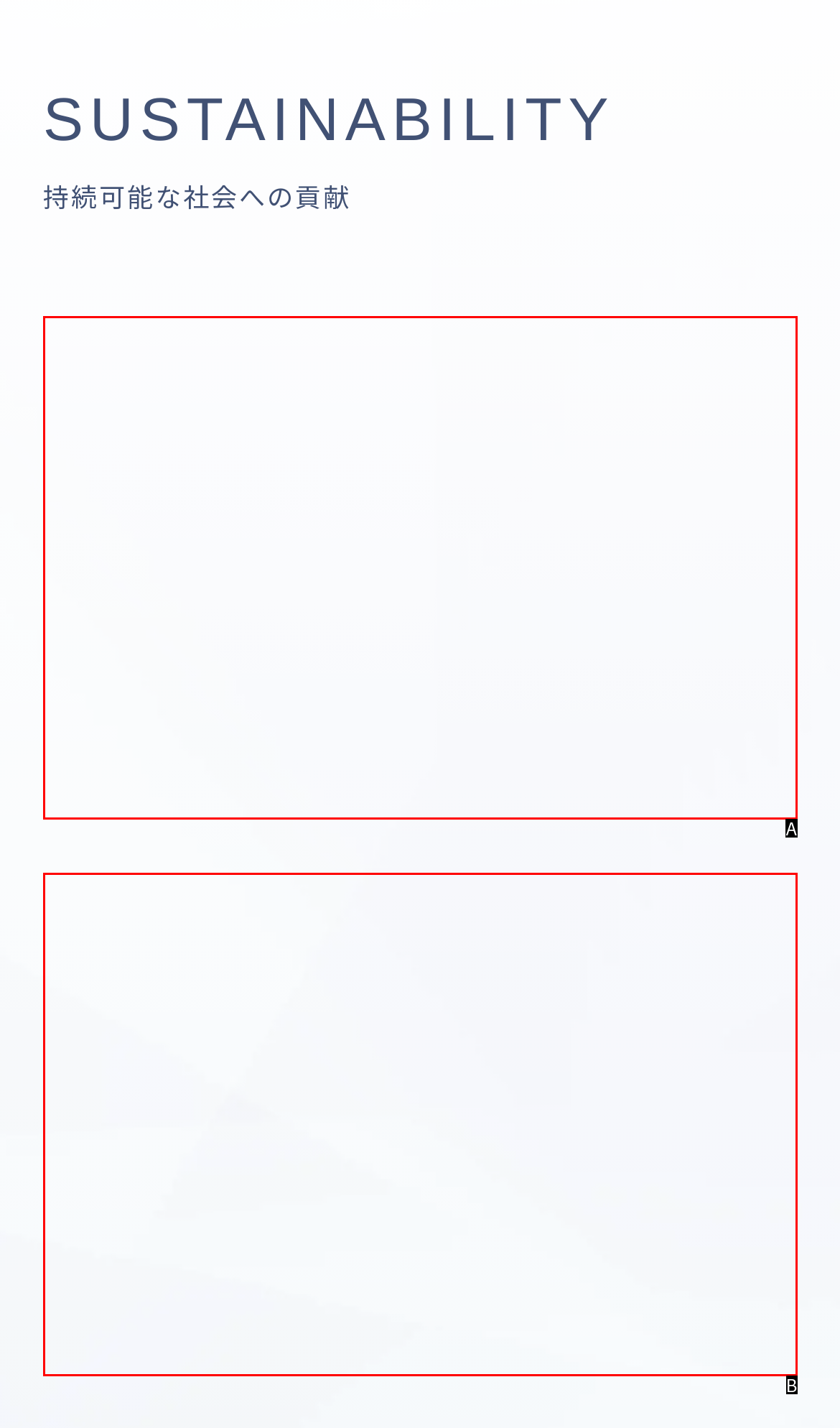Using the description: 健康経営宣言, find the best-matching HTML element. Indicate your answer with the letter of the chosen option.

B